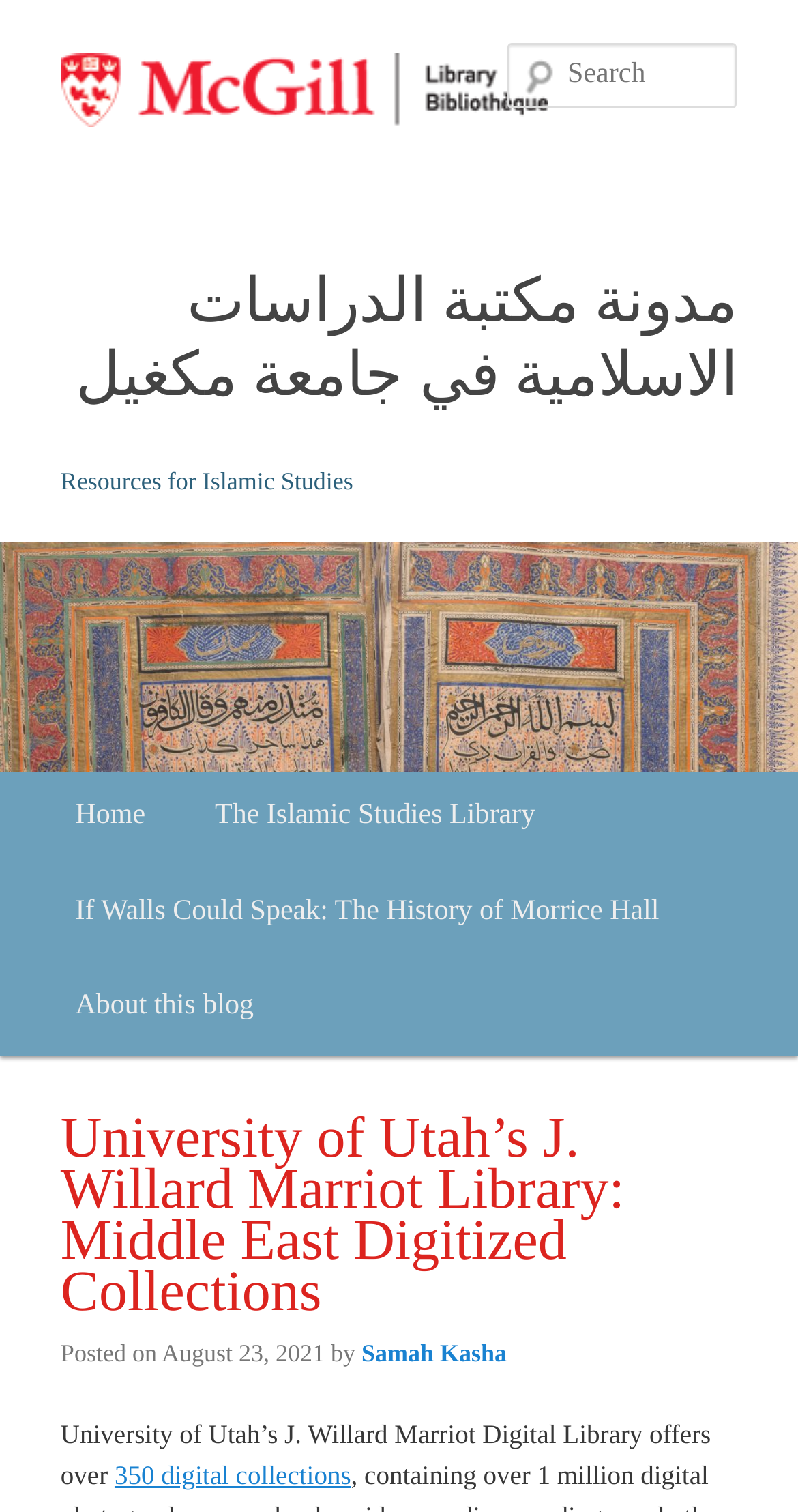Identify the bounding box coordinates of the clickable region necessary to fulfill the following instruction: "visit and contact". The bounding box coordinates should be four float numbers between 0 and 1, i.e., [left, top, right, bottom].

None